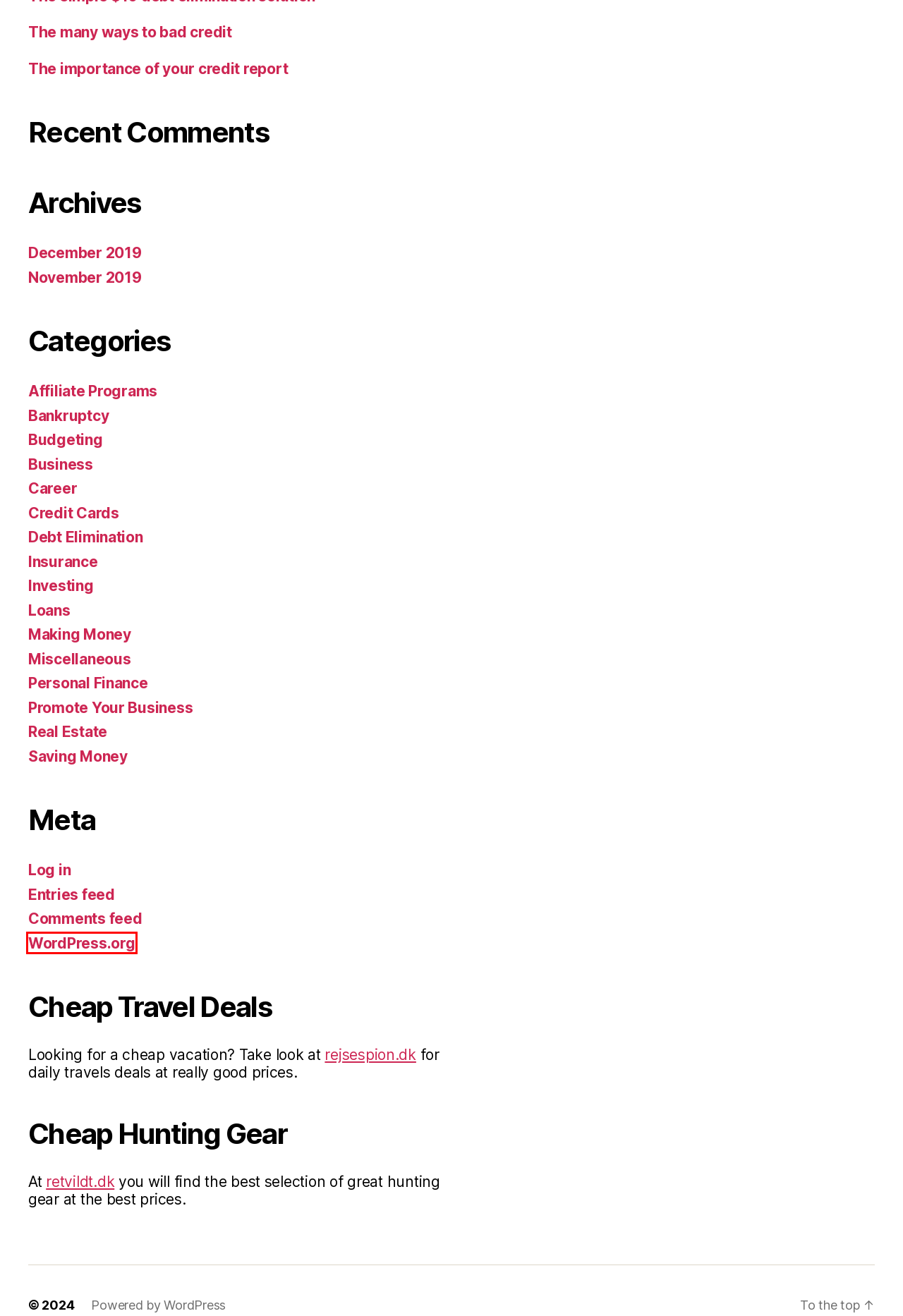A screenshot of a webpage is given, marked with a red bounding box around a UI element. Please select the most appropriate webpage description that fits the new page after clicking the highlighted element. Here are the candidates:
A. Comments for
B. Blog Tool, Publishing Platform, and CMS – WordPress.org
C. Career
D. November 2019
E. The importance of your credit report
F. The many ways to bad credit
G. Billigt jagtudstyr | Gode tilbud på jagtbeklædning og jagtudstyr
H. December 2019

B